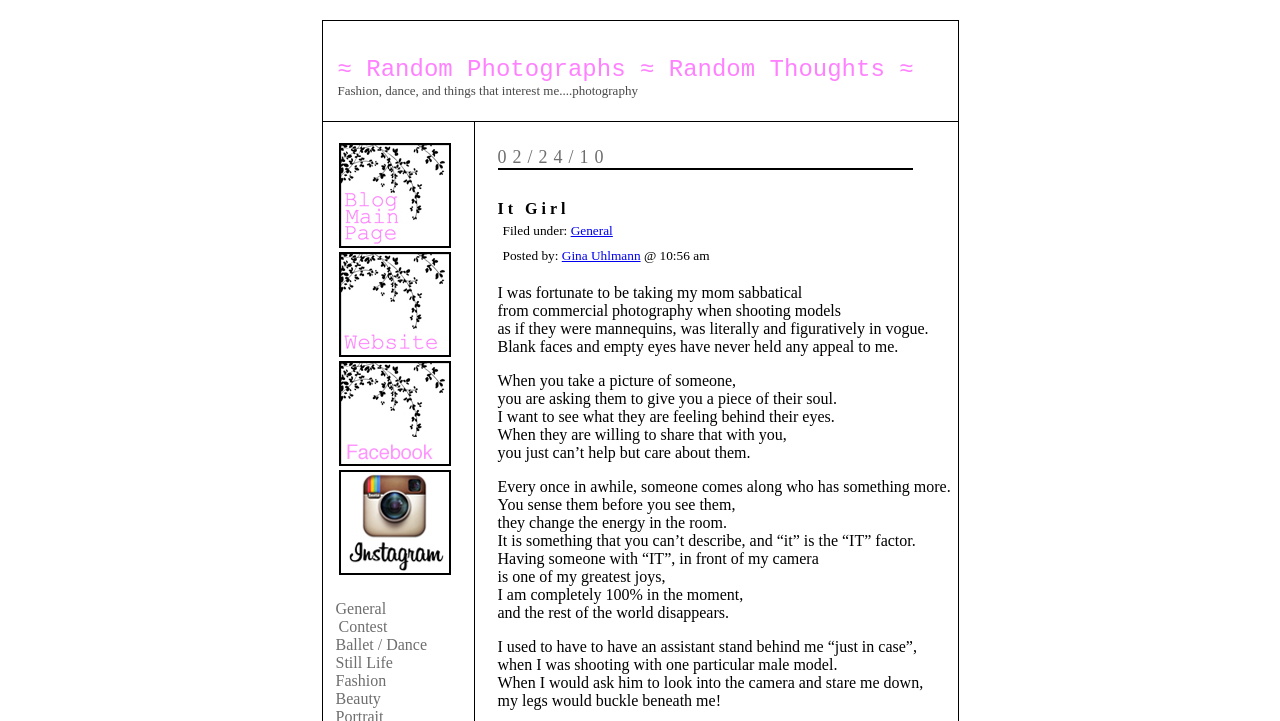Provide a brief response to the question below using one word or phrase:
What is the author's attitude towards taking pictures of models?

Personal